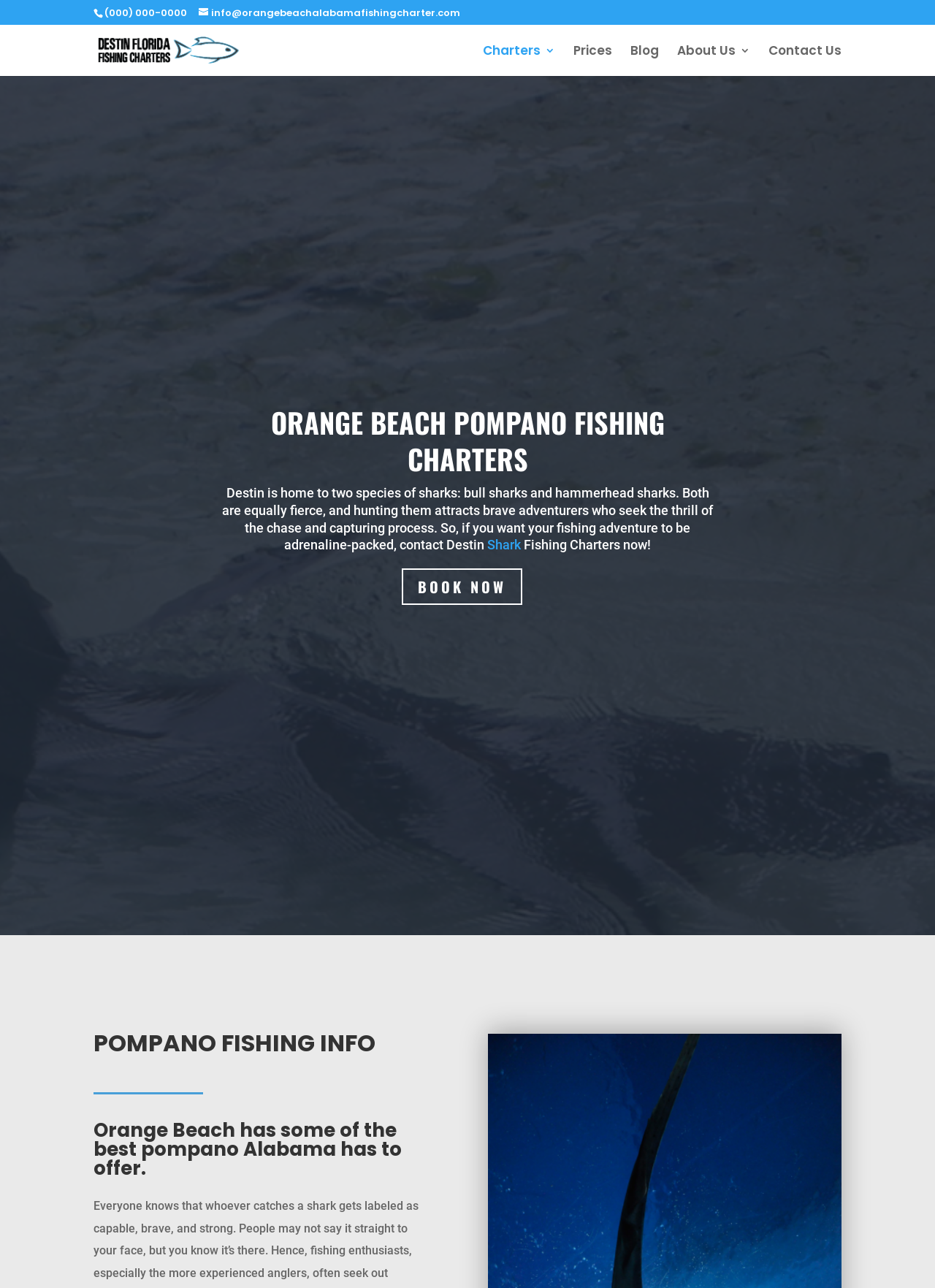Using the webpage screenshot, find the UI element described by About Us. Provide the bounding box coordinates in the format (top-left x, top-left y, bottom-right x, bottom-right y), ensuring all values are floating point numbers between 0 and 1.

[0.724, 0.035, 0.802, 0.059]